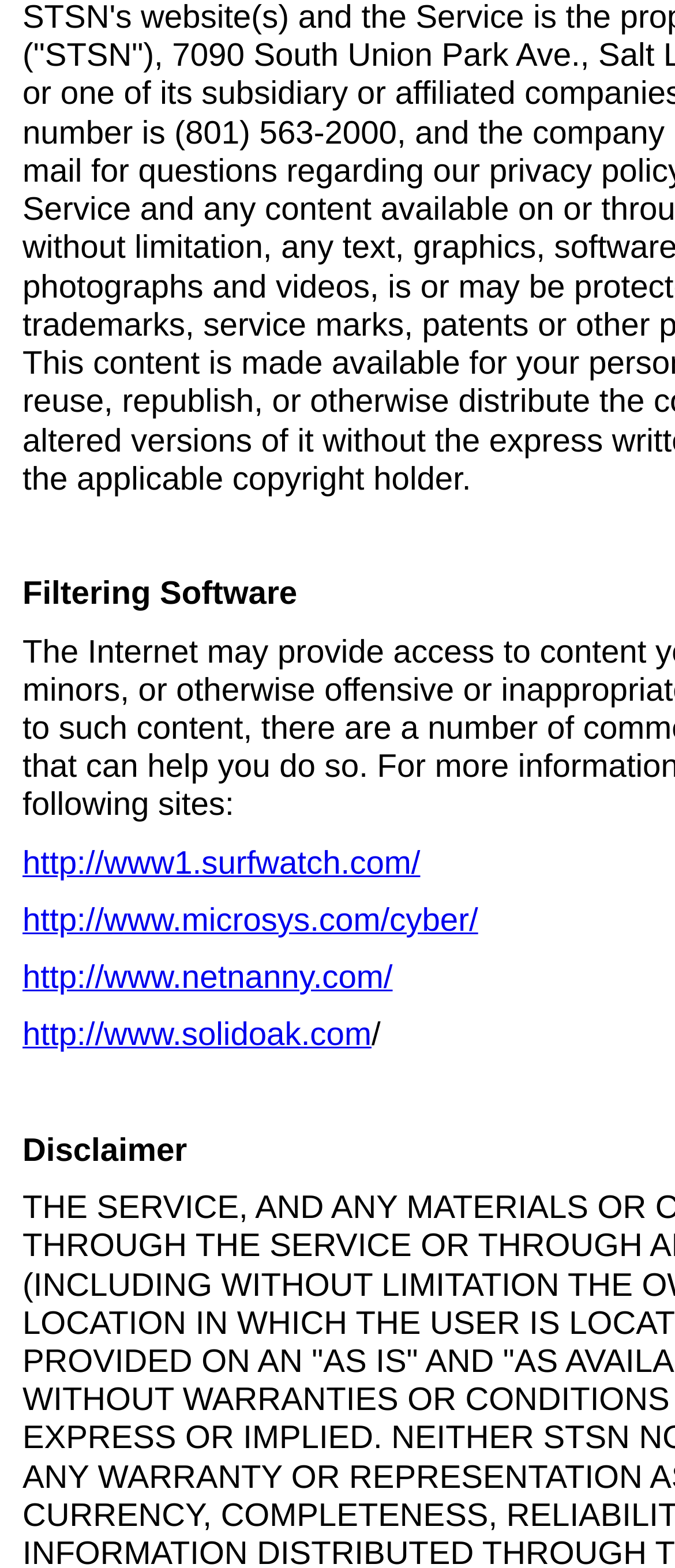Based on the element description http://www.microsys.com/cyber/, identify the bounding box of the UI element in the given webpage screenshot. The coordinates should be in the format (top-left x, top-left y, bottom-right x, bottom-right y) and must be between 0 and 1.

[0.033, 0.575, 0.708, 0.598]